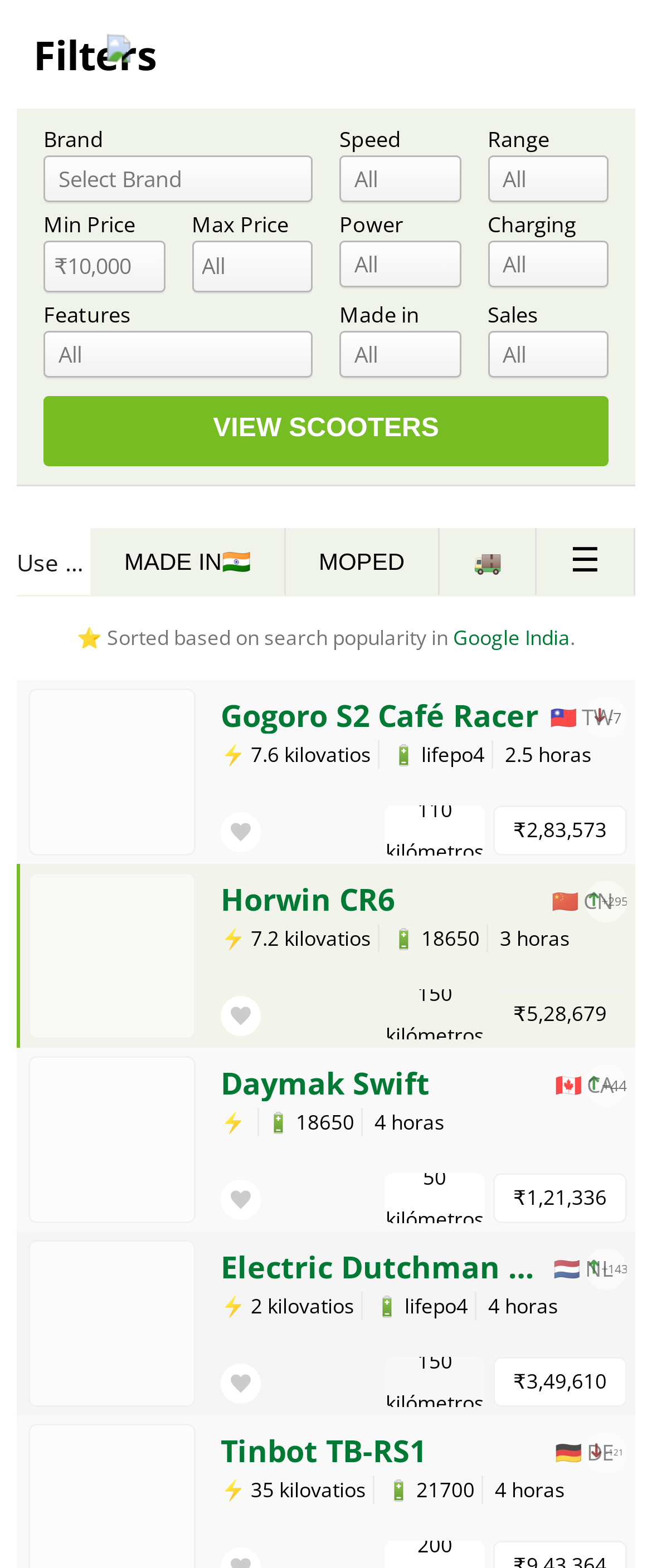Locate the bounding box coordinates of the clickable element to fulfill the following instruction: "Select a brand". Provide the coordinates as four float numbers between 0 and 1 in the format [left, top, right, bottom].

[0.067, 0.099, 0.479, 0.129]